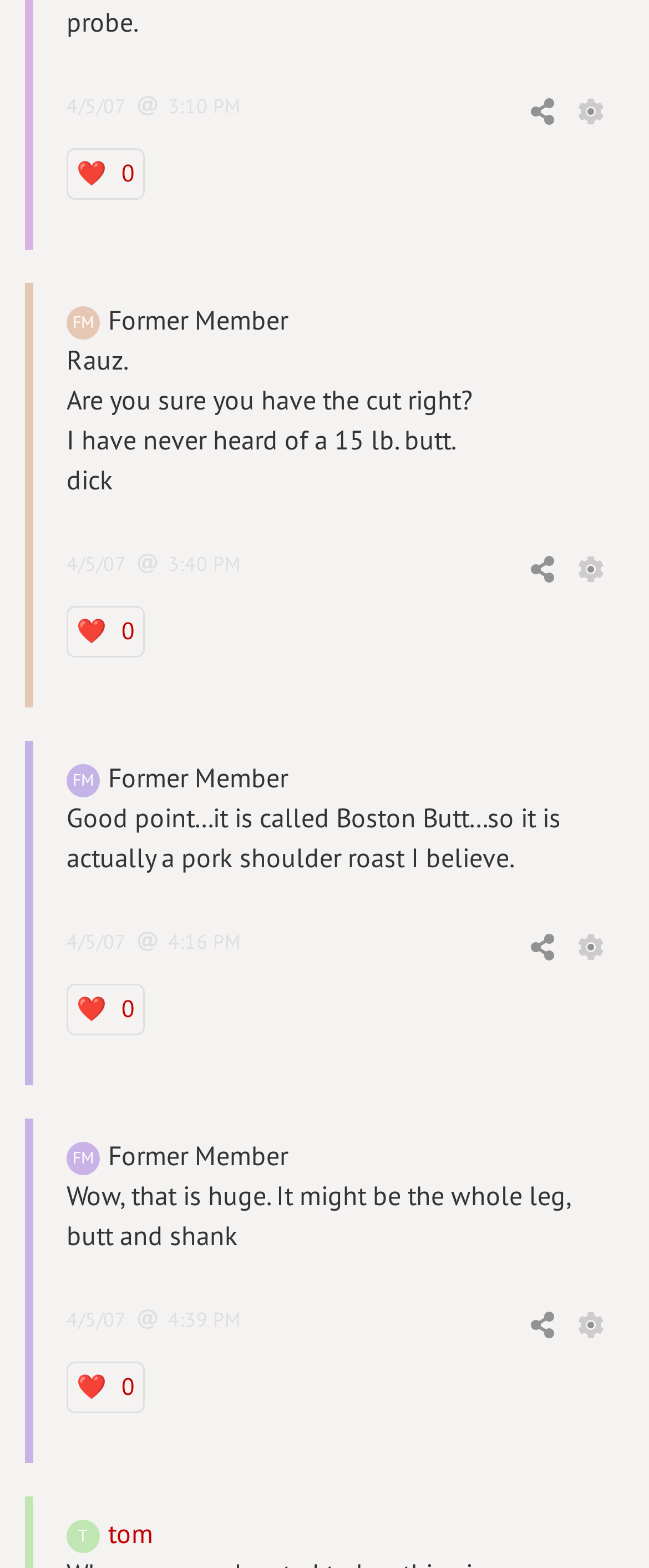Pinpoint the bounding box coordinates of the clickable area necessary to execute the following instruction: "View the profile of 'tom'". The coordinates should be given as four float numbers between 0 and 1, namely [left, top, right, bottom].

[0.167, 0.967, 0.236, 0.988]